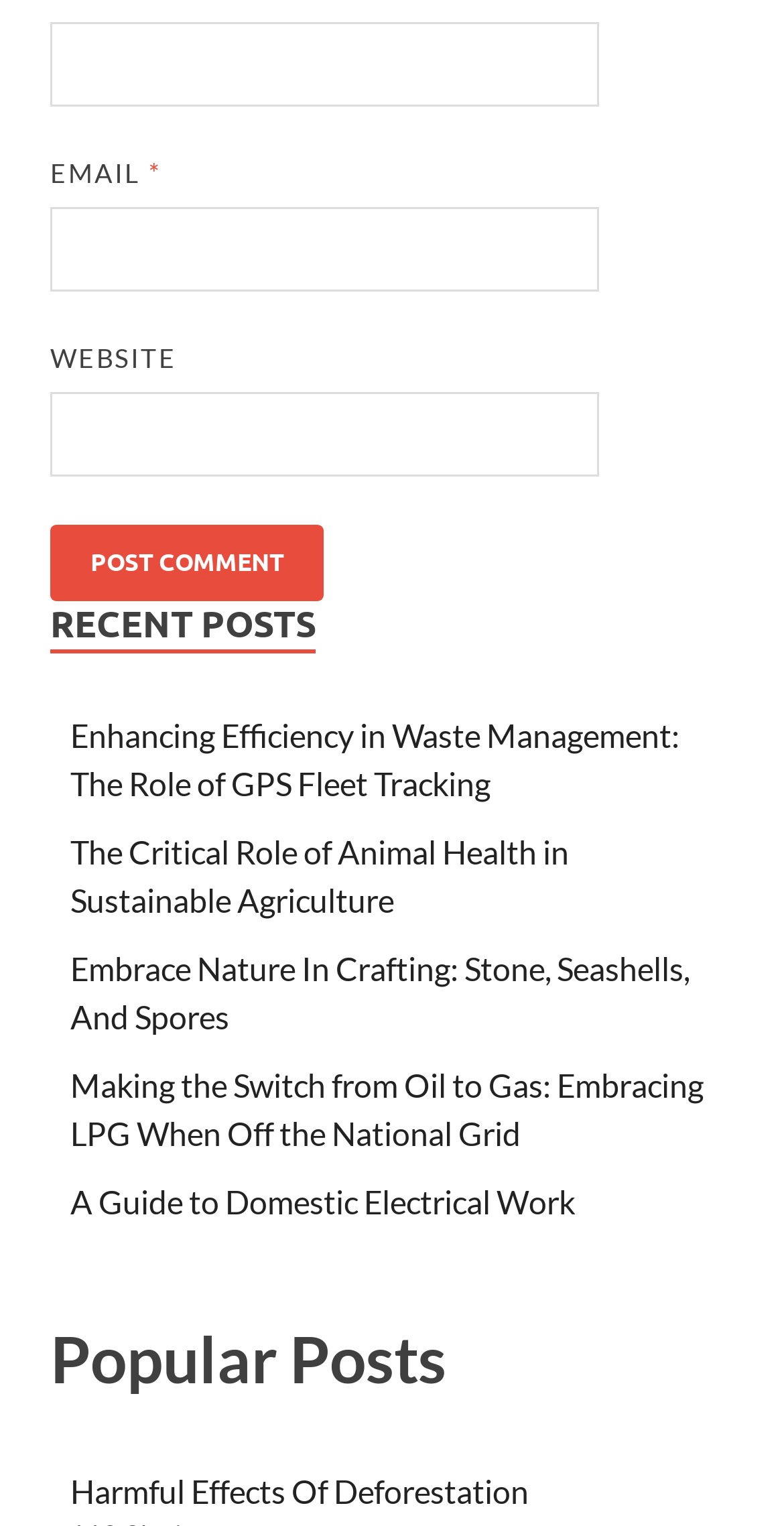What is the text on the button? Please answer the question using a single word or phrase based on the image.

Post Comment